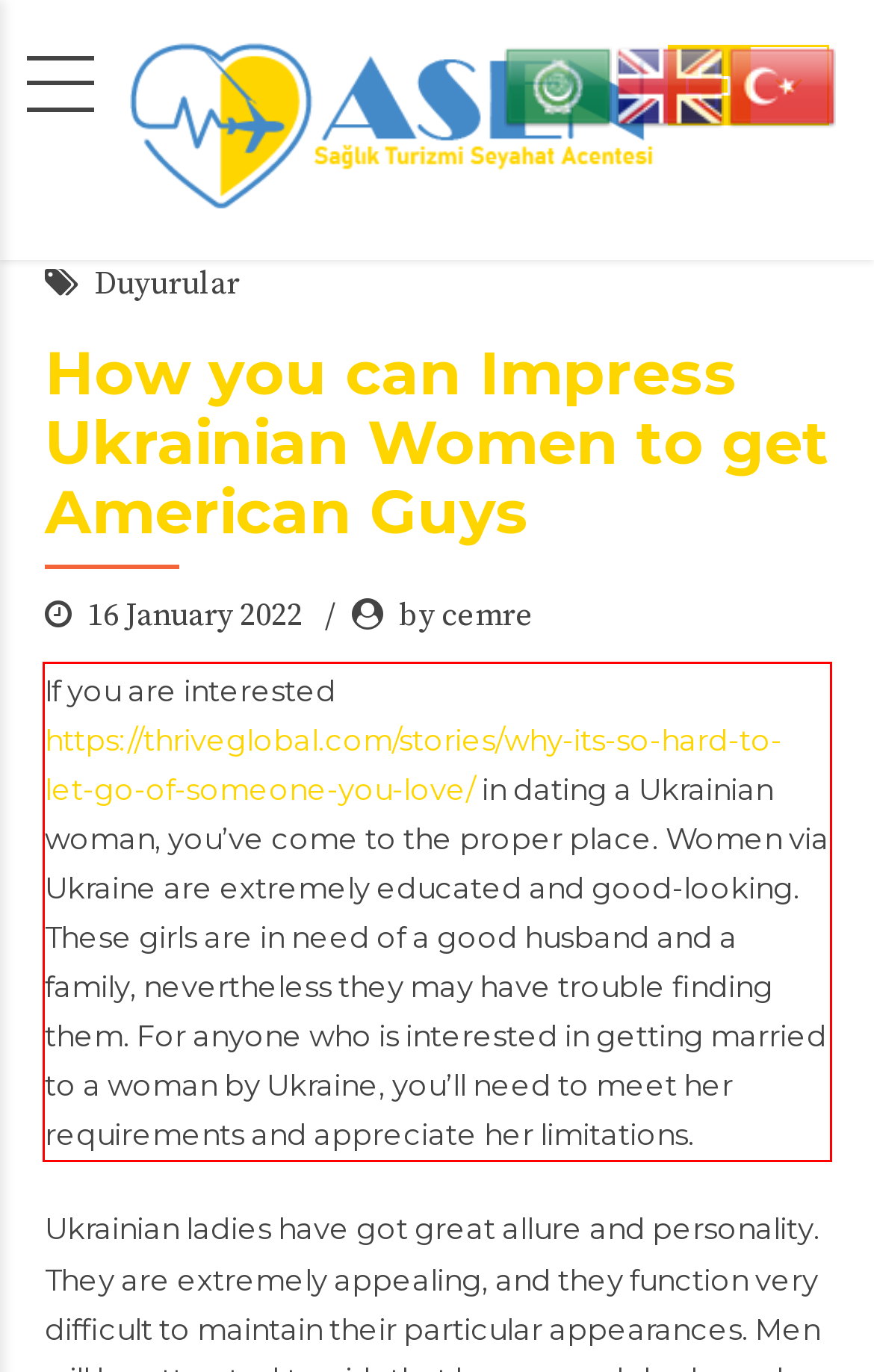Given a screenshot of a webpage with a red bounding box, extract the text content from the UI element inside the red bounding box.

If you are interested https://thriveglobal.com/stories/why-its-so-hard-to-let-go-of-someone-you-love/ in dating a Ukrainian woman, you’ve come to the proper place. Women via Ukraine are extremely educated and good-looking. These girls are in need of a good husband and a family, nevertheless they may have trouble finding them. For anyone who is interested in getting married to a woman by Ukraine, you’ll need to meet her requirements and appreciate her limitations.